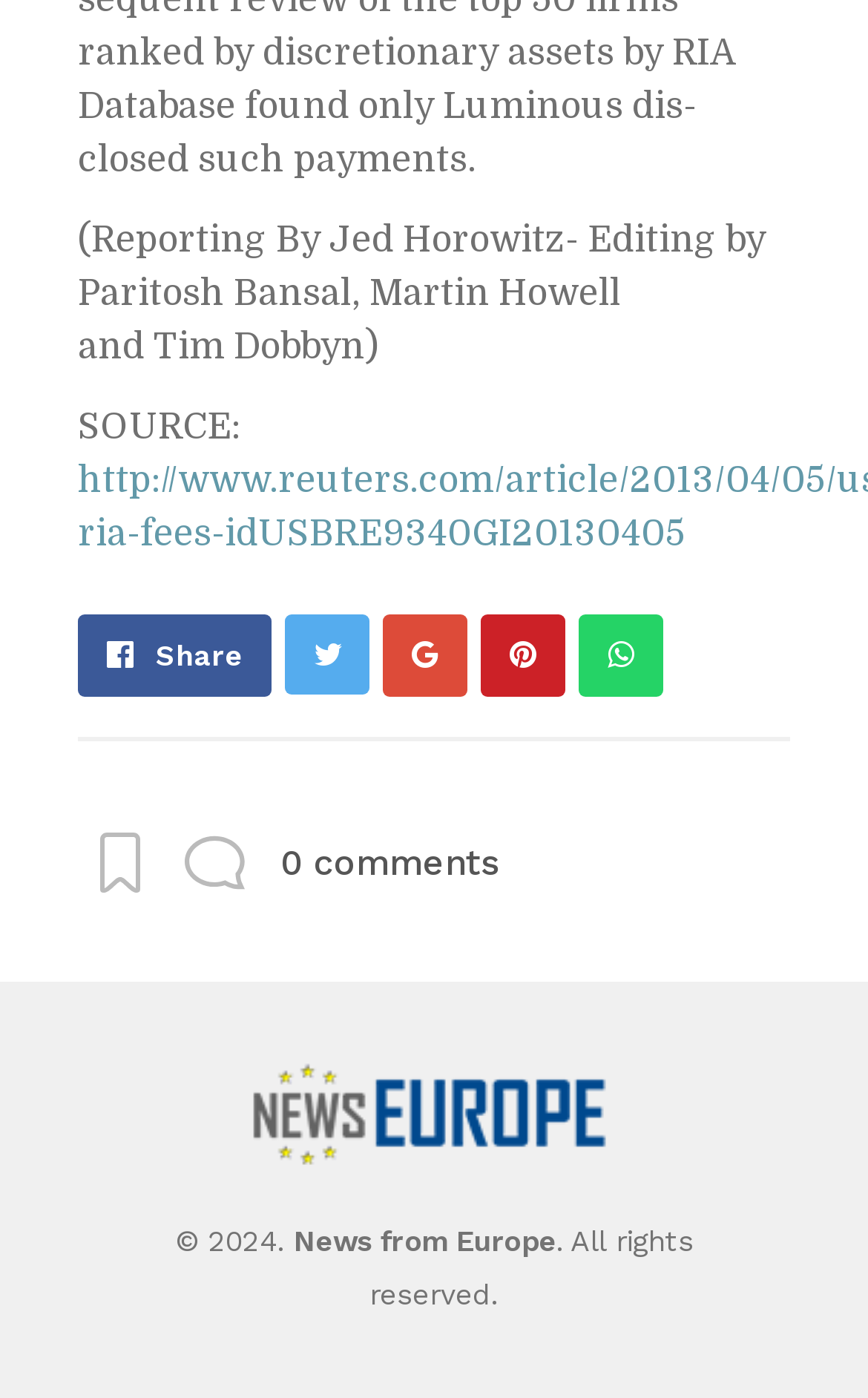Specify the bounding box coordinates of the element's region that should be clicked to achieve the following instruction: "Publish the comment". The bounding box coordinates consist of four float numbers between 0 and 1, in the format [left, top, right, bottom].

[0.09, 0.49, 0.91, 0.548]